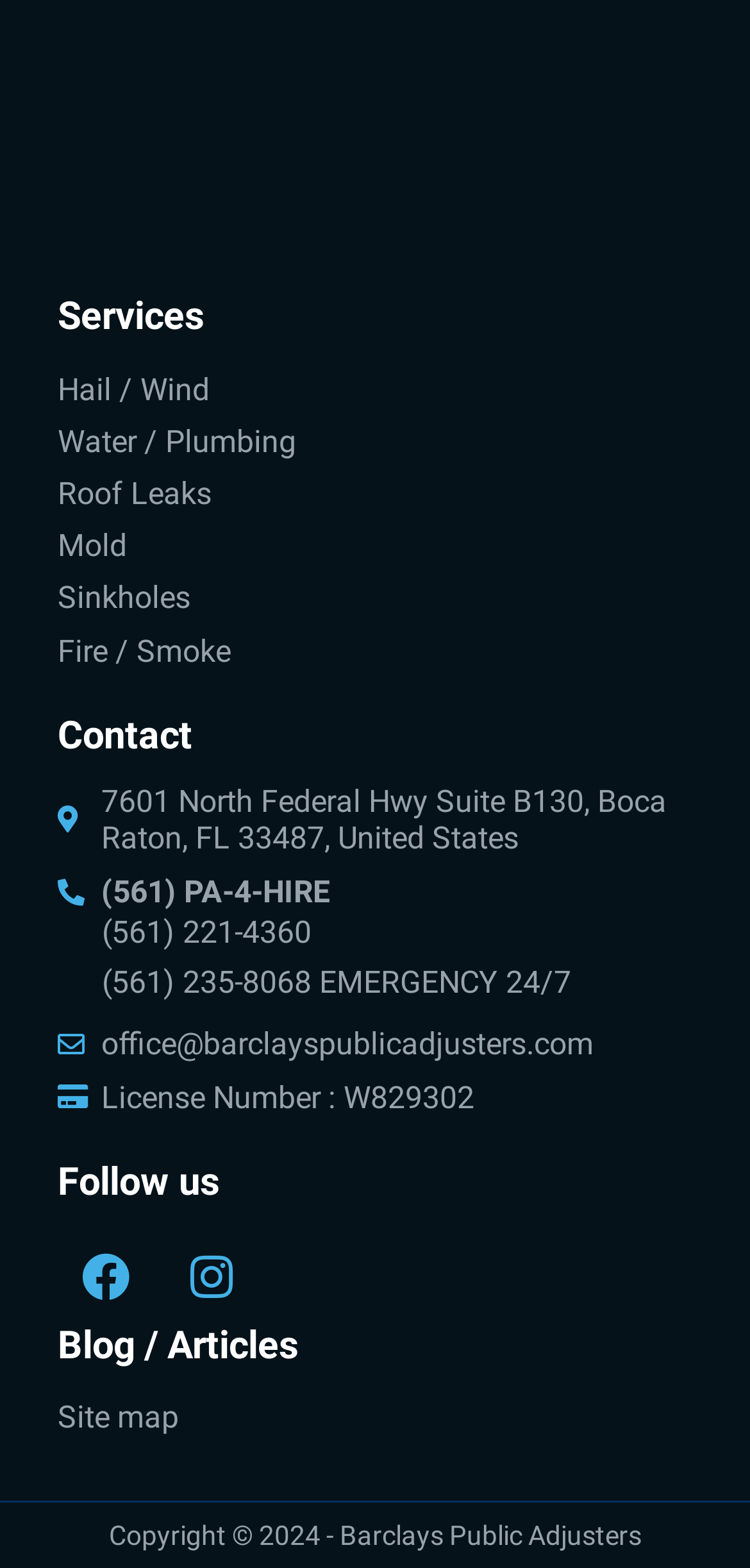What is the phone number for emergency?
Please respond to the question with a detailed and thorough explanation.

The phone number for emergency is mentioned as '(561) 235-8068 EMERGENCY 24/7' under the 'Contact' section.